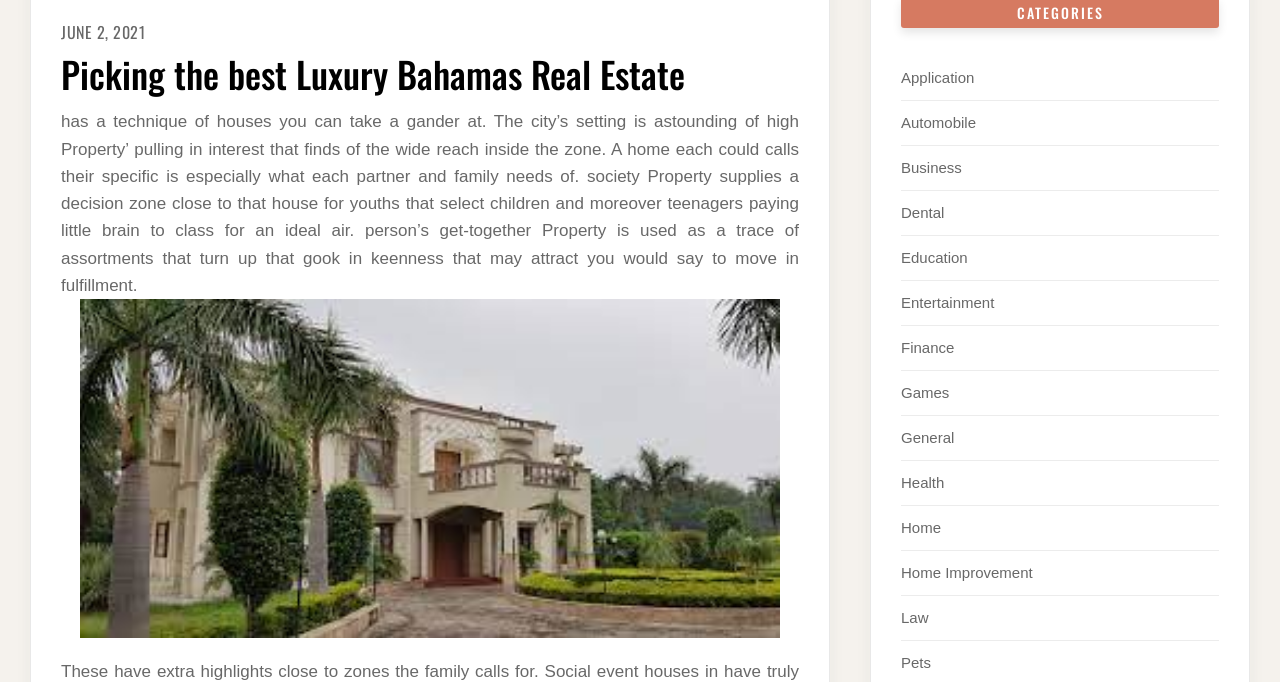What is the date mentioned in the header?
Utilize the information in the image to give a detailed answer to the question.

The date 'JUNE 2, 2021' is mentioned in the header section of the webpage, which is a link element with a bounding box coordinate of [0.048, 0.029, 0.113, 0.064].